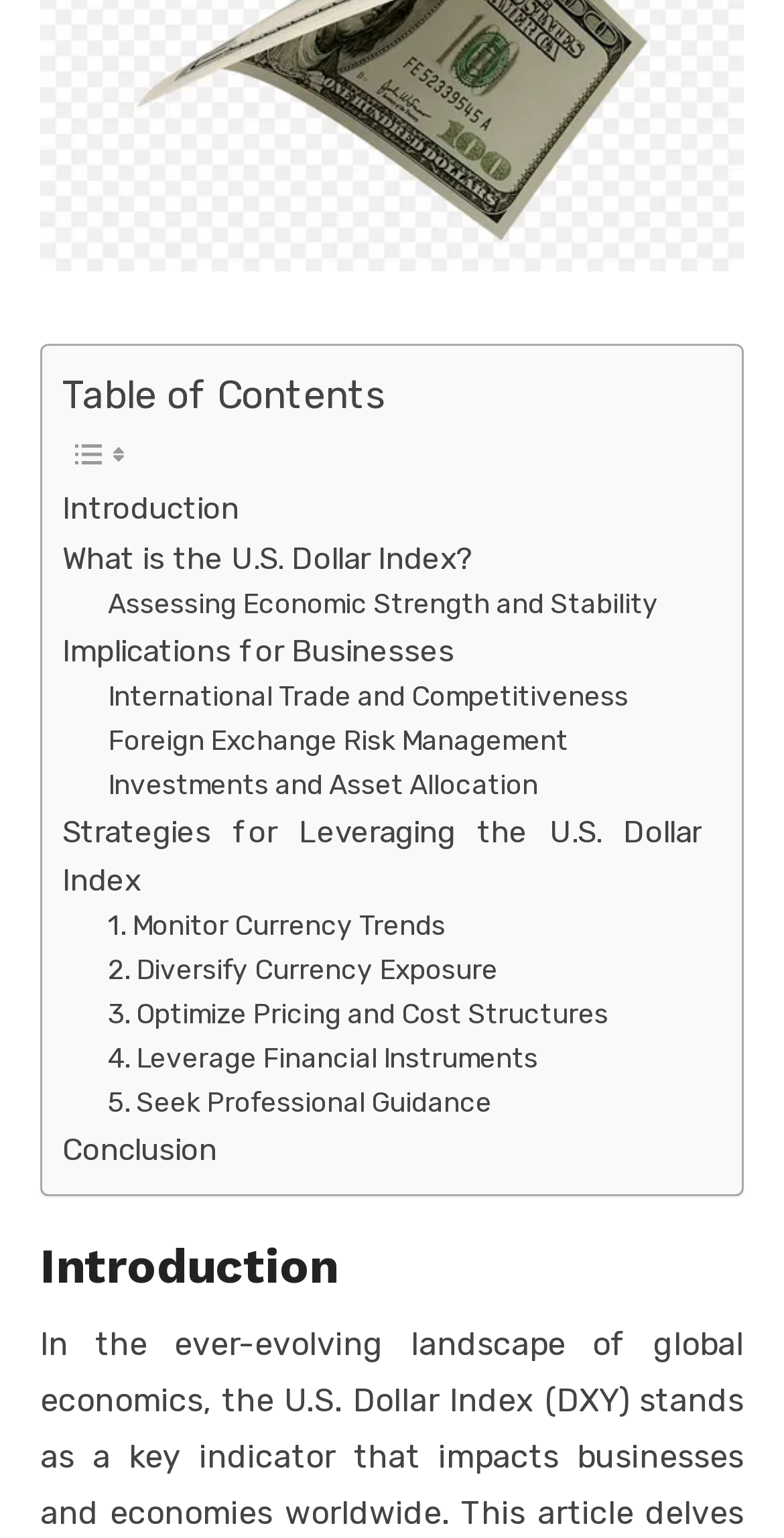What is the first topic in the Table of Contents?
Look at the image and construct a detailed response to the question.

The first topic in the Table of Contents can be found by looking at the links under the 'Table of Contents' heading. The first link is 'Introduction', which suggests that it is the first topic in the Table of Contents.